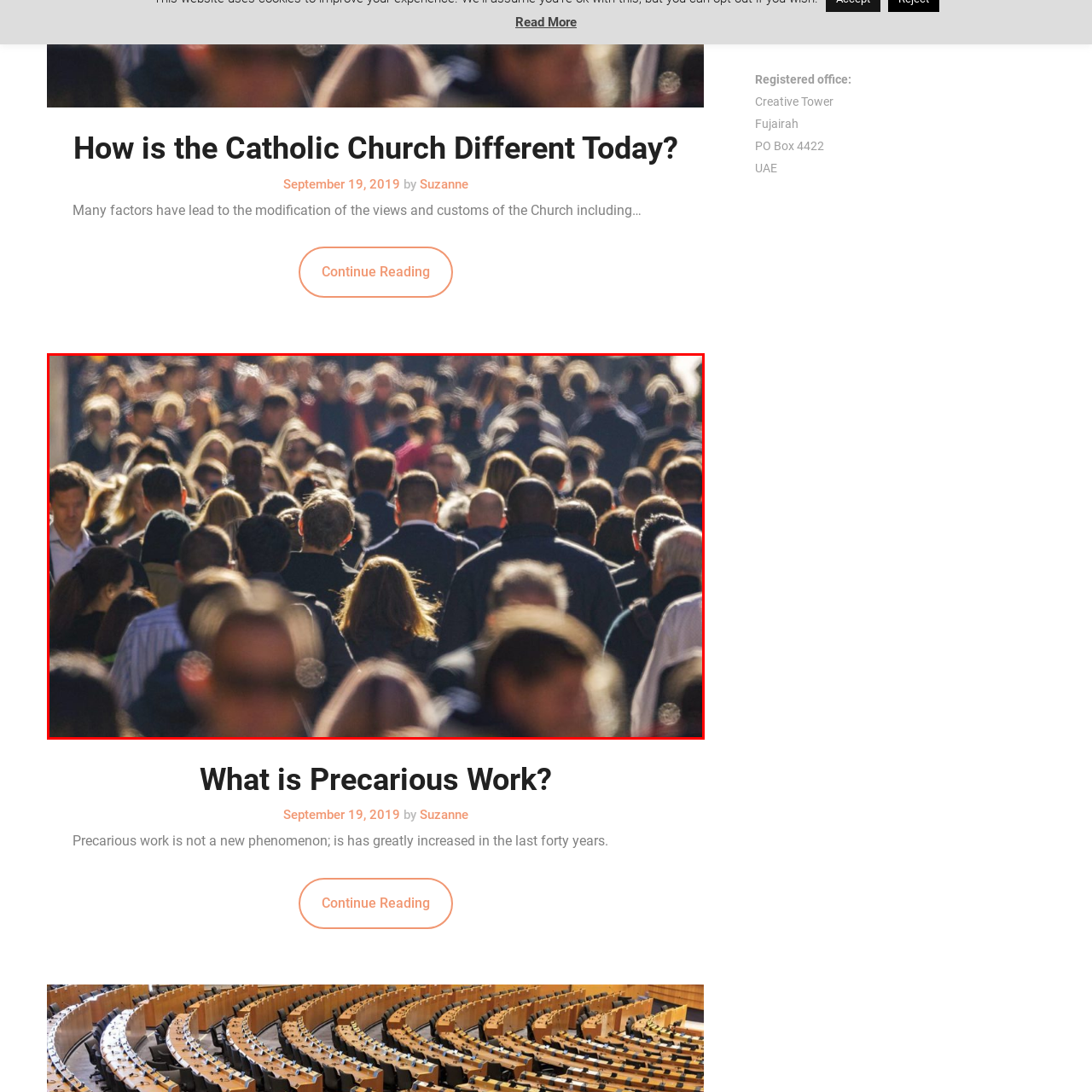Elaborate on the image contained within the red outline, providing as much detail as possible.

The image depicts a bustling crowd of people moving through a cityscape, showcasing a diverse mix of individuals engaged in their daily activities. The scene captures the essence of urban life, with sunlight illuminating the faces and hairstyles of the crowd, while the blurred motion suggests a lively atmosphere. The crowd is made up of men and women of various ages and backgrounds, all contributing to the dynamic energy of the moment. This visual representation highlights the concept of community and the interconnectedness of individuals within a shared space.